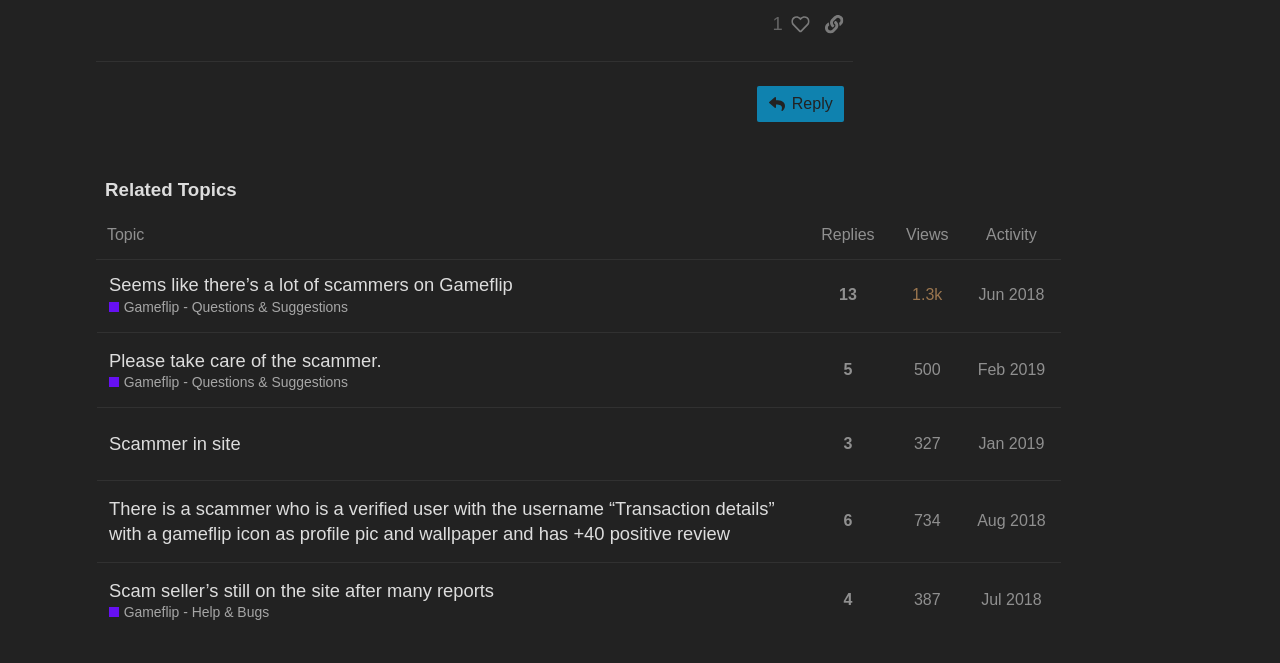Based on the element description: "Scammer in site", identify the bounding box coordinates for this UI element. The coordinates must be four float numbers between 0 and 1, listed as [left, top, right, bottom].

[0.085, 0.631, 0.188, 0.708]